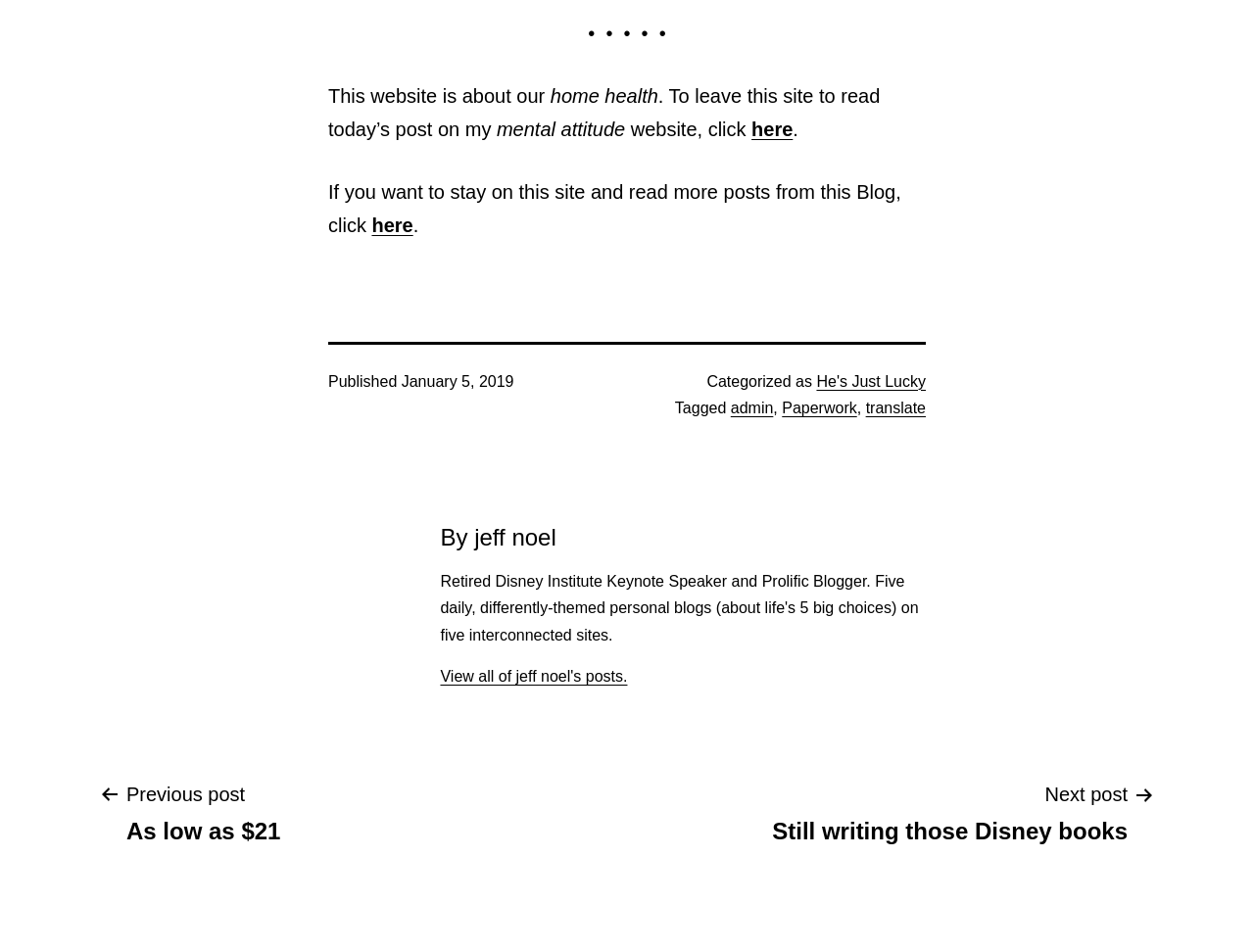Please locate the bounding box coordinates of the element that should be clicked to achieve the given instruction: "translate".

[0.69, 0.42, 0.738, 0.437]